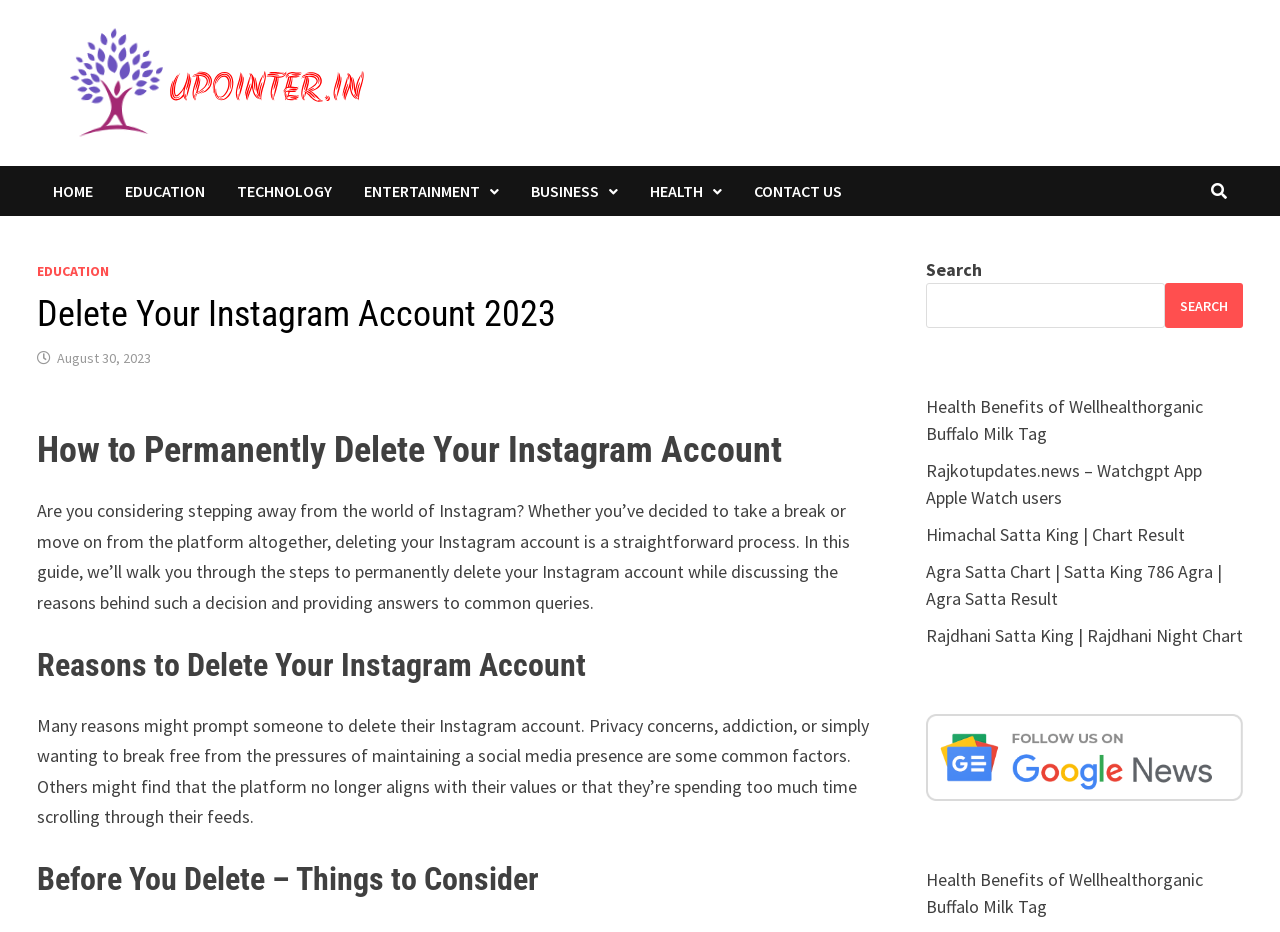Determine the title of the webpage and give its text content.

Delete Your Instagram Account 2023